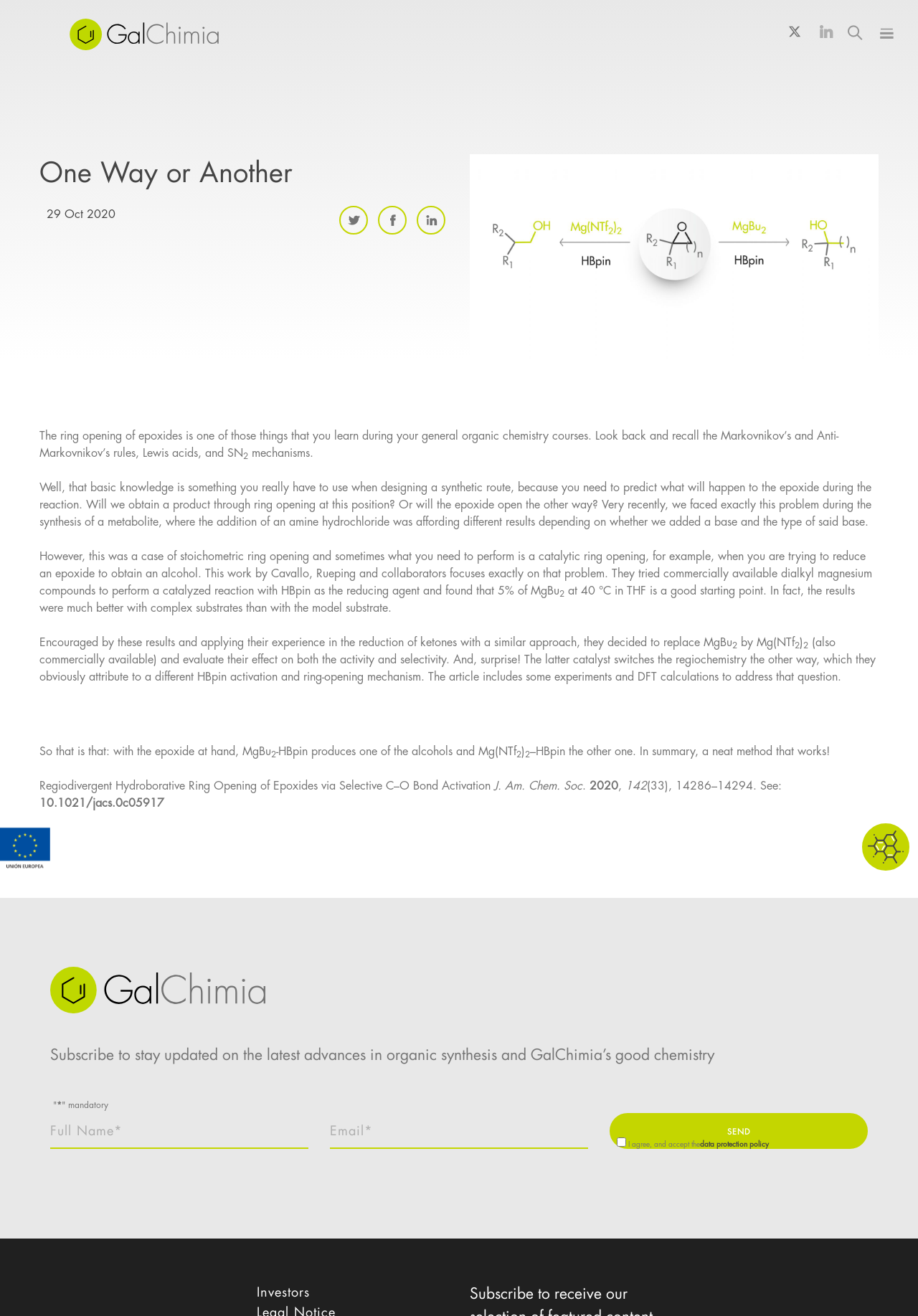Determine the bounding box for the described UI element: "alt="Logo Unión Europea"".

[0.0, 0.629, 0.055, 0.663]